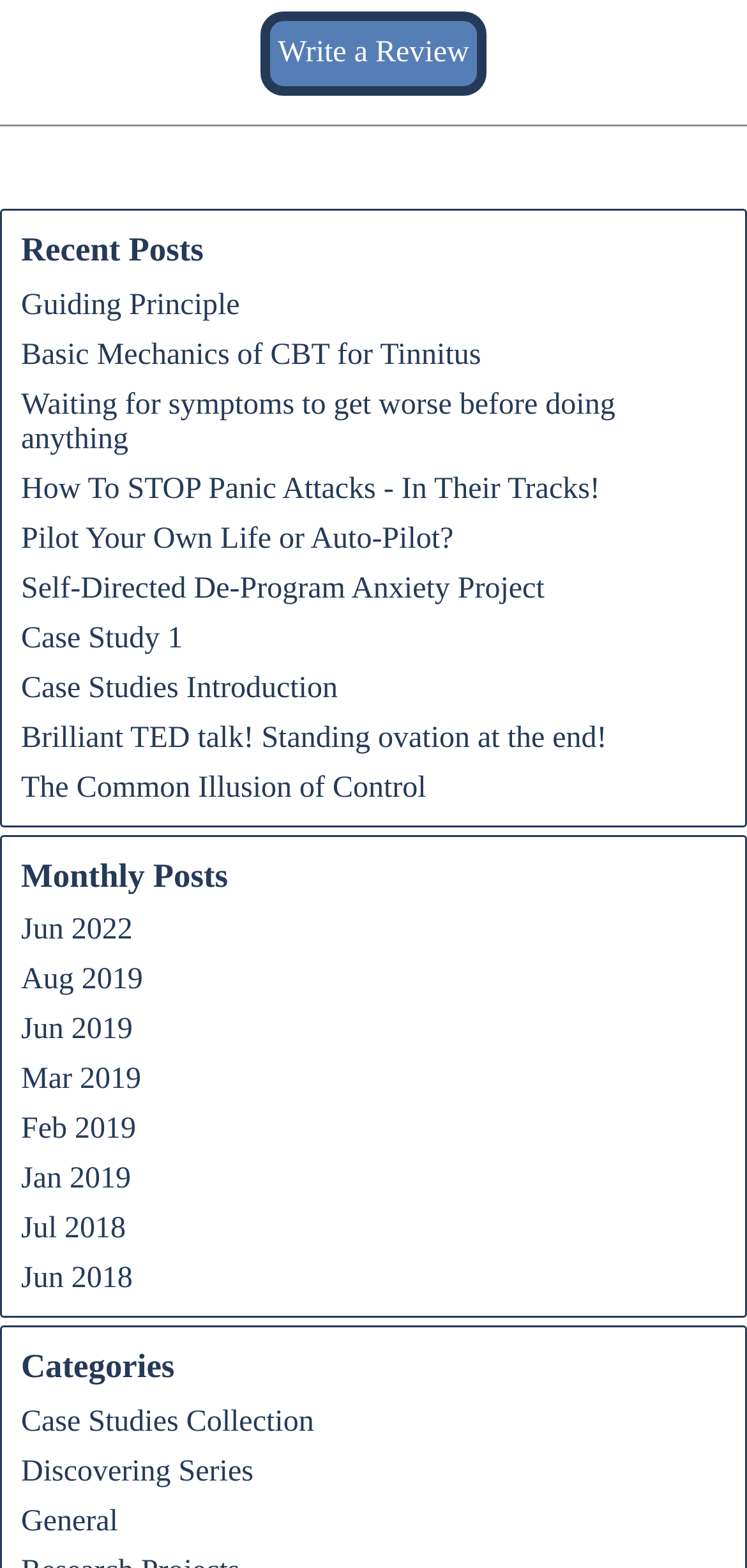Determine the bounding box coordinates of the section I need to click to execute the following instruction: "Send a review". Provide the coordinates as four float numbers between 0 and 1, i.e., [left, top, right, bottom].

[0.0, 0.581, 0.264, 0.634]